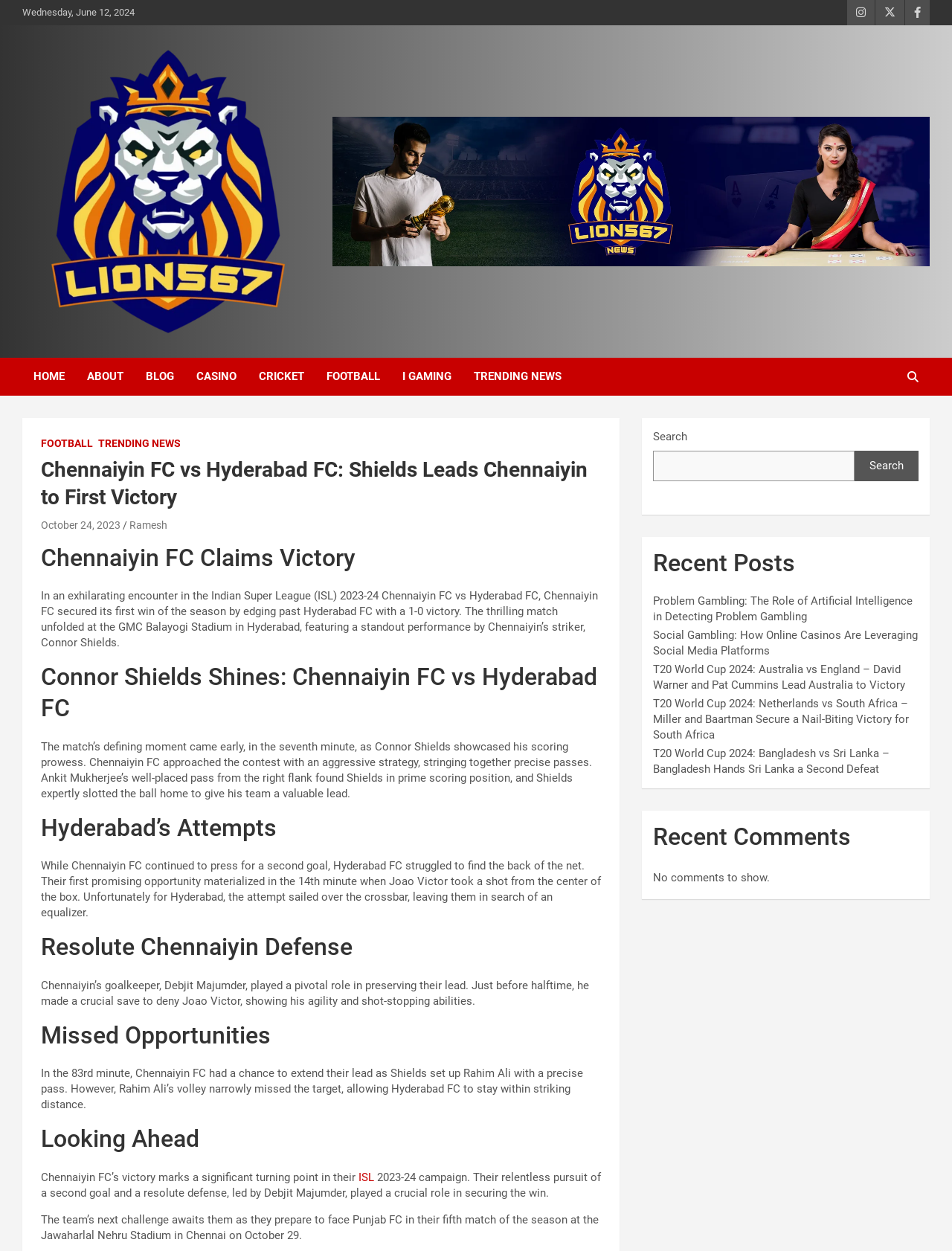Find the primary header on the webpage and provide its text.

Chennaiyin FC vs Hyderabad FC: Shields Leads Chennaiyin to First Victory